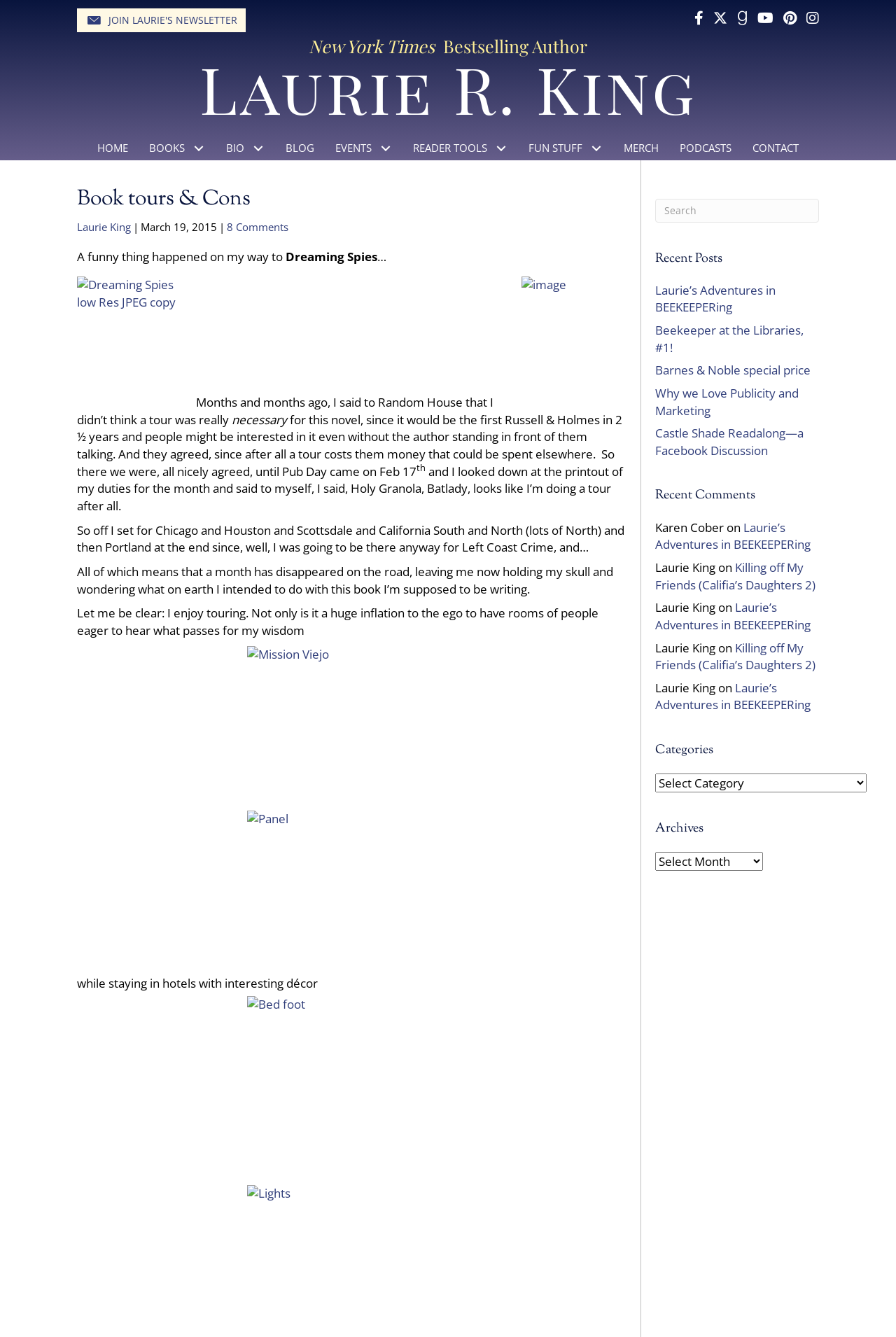Identify the bounding box coordinates of the element to click to follow this instruction: 'Close the dialog'. Ensure the coordinates are four float values between 0 and 1, provided as [left, top, right, bottom].

None